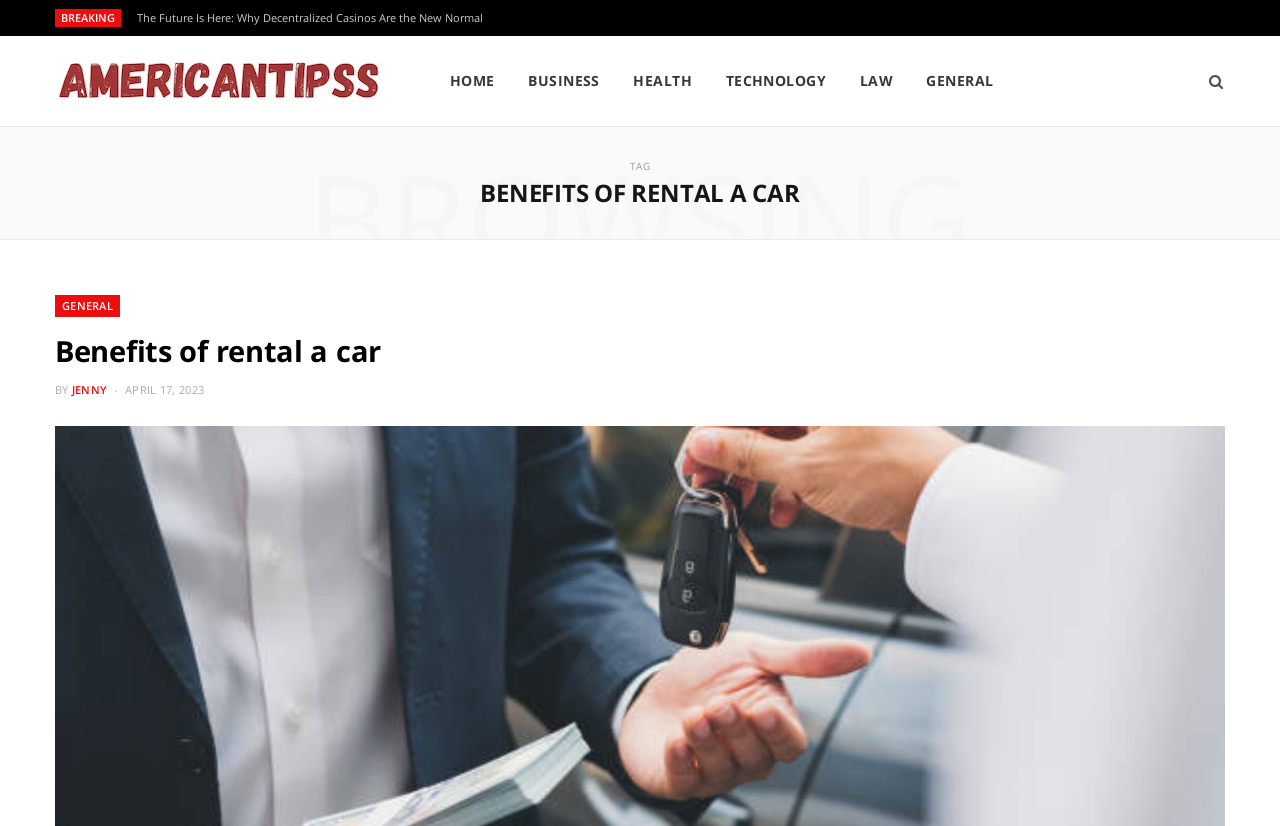Please identify the bounding box coordinates of the area that needs to be clicked to fulfill the following instruction: "browse the GENERAL category."

[0.043, 0.357, 0.094, 0.384]